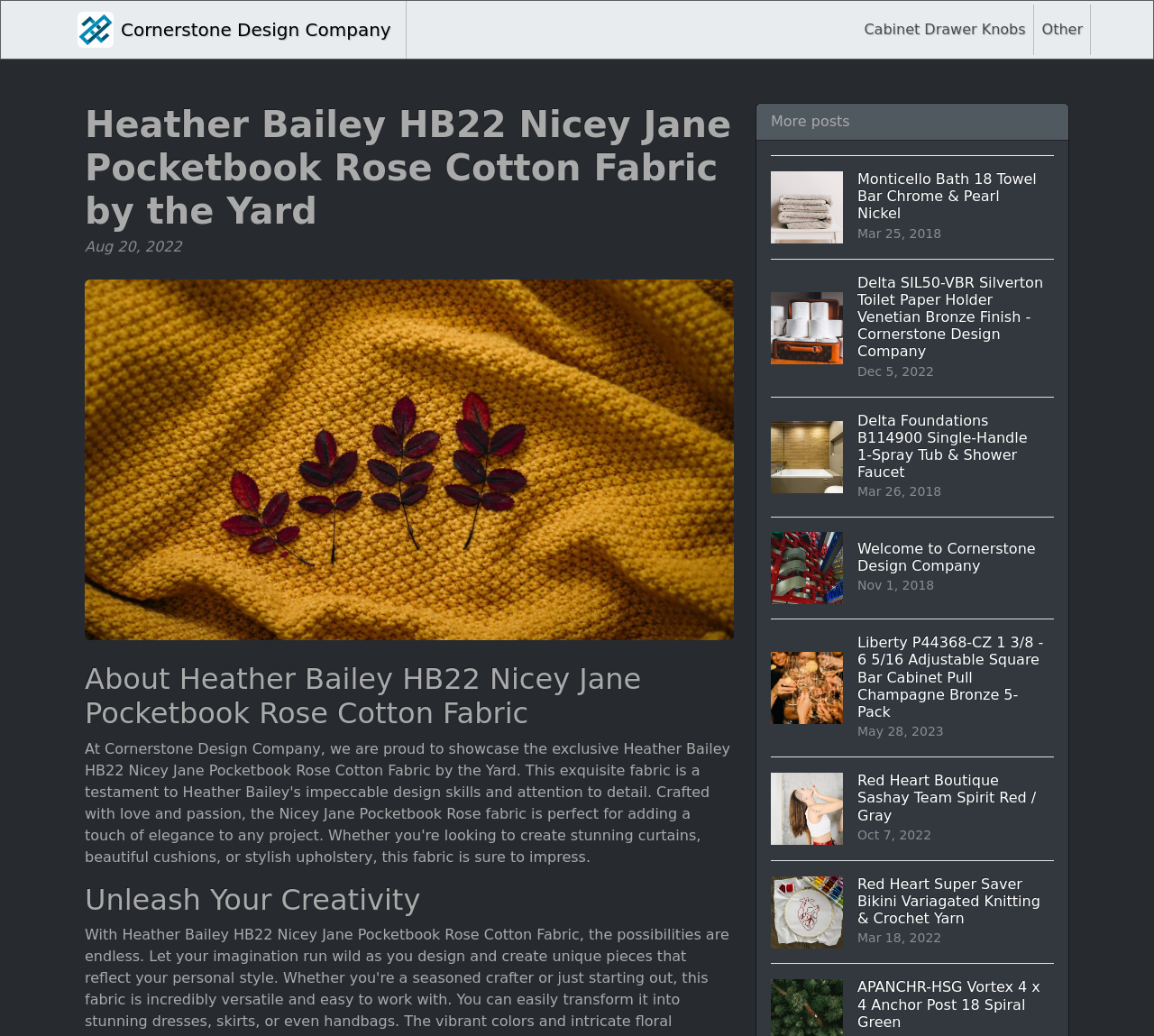Please analyze the image and provide a thorough answer to the question:
What is the logo of Cornerstone Design Company?

The logo of Cornerstone Design Company is an image located at the top left corner of the webpage, with a bounding box coordinate of [0.067, 0.011, 0.098, 0.046]. It is a part of the link element with the text 'Logo Cornerstone Design Company'.